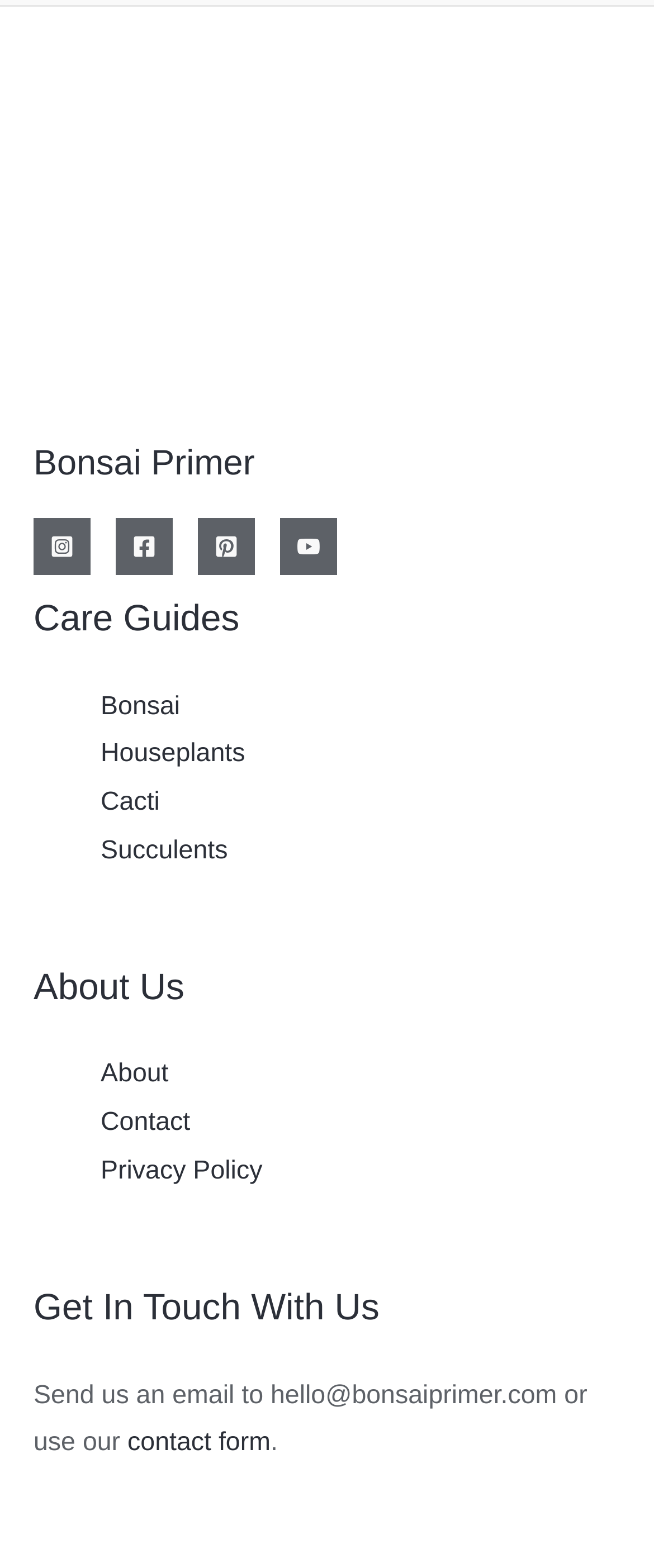Give a concise answer of one word or phrase to the question: 
What is the logo of Bonsai Primer?

bonsai primer logo